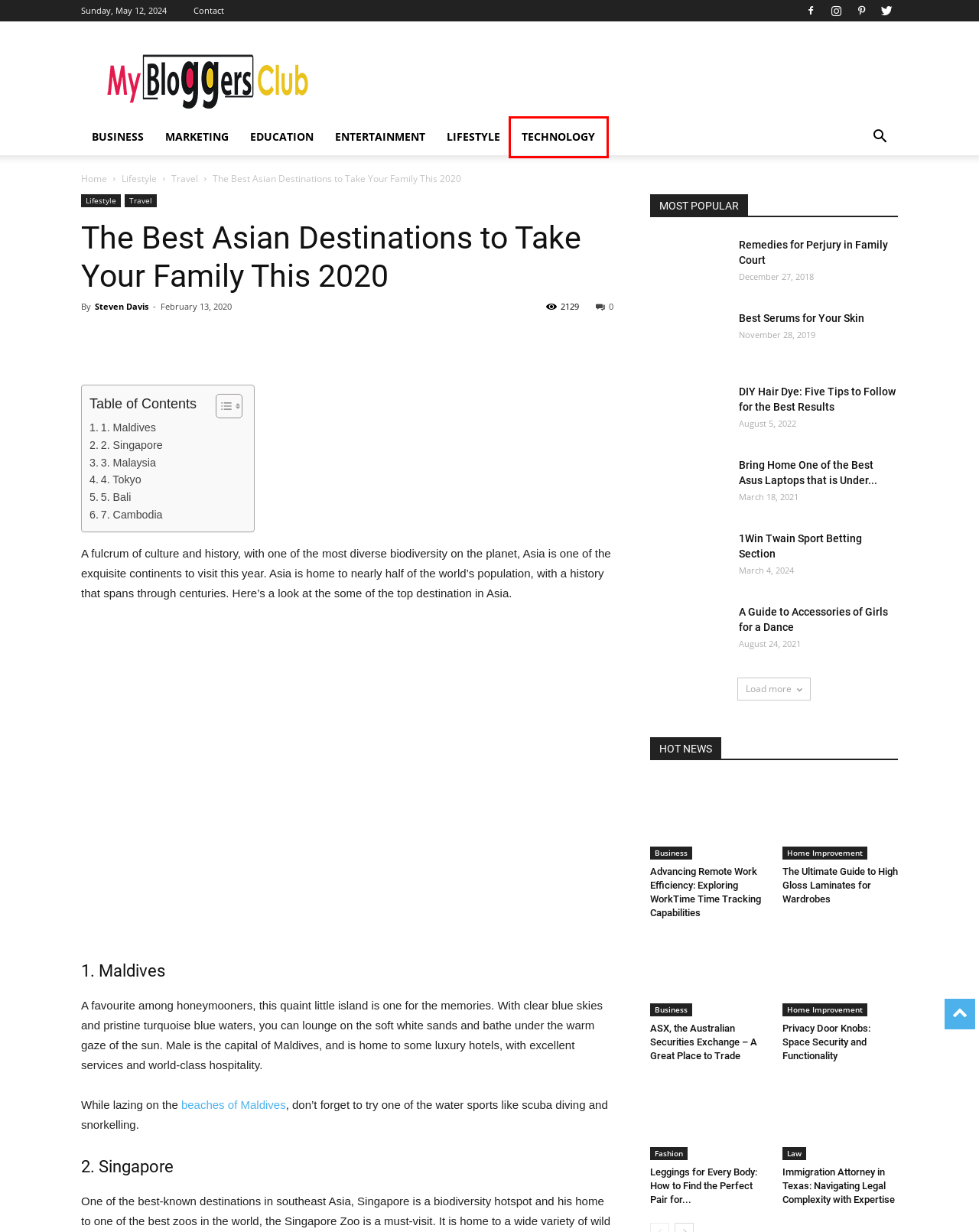You have a screenshot of a webpage with a red bounding box around a UI element. Determine which webpage description best matches the new webpage that results from clicking the element in the bounding box. Here are the candidates:
A. Immigration Attorney in Texas: Navigating Legal Complexity with Expertise
B. Entertainment Category - Guest Posting Site - Guest Blogging
C. Education Category - Guest Posting Site - Guest Blogging
D. Best Serums for Your Skin
E. Marketing
F. Technology Category - Guest Posting Site - Guest Blogging
G. Contact
H. MyBloggerClub.com - Technology, Marketing, Health, Business, Finance etc

F